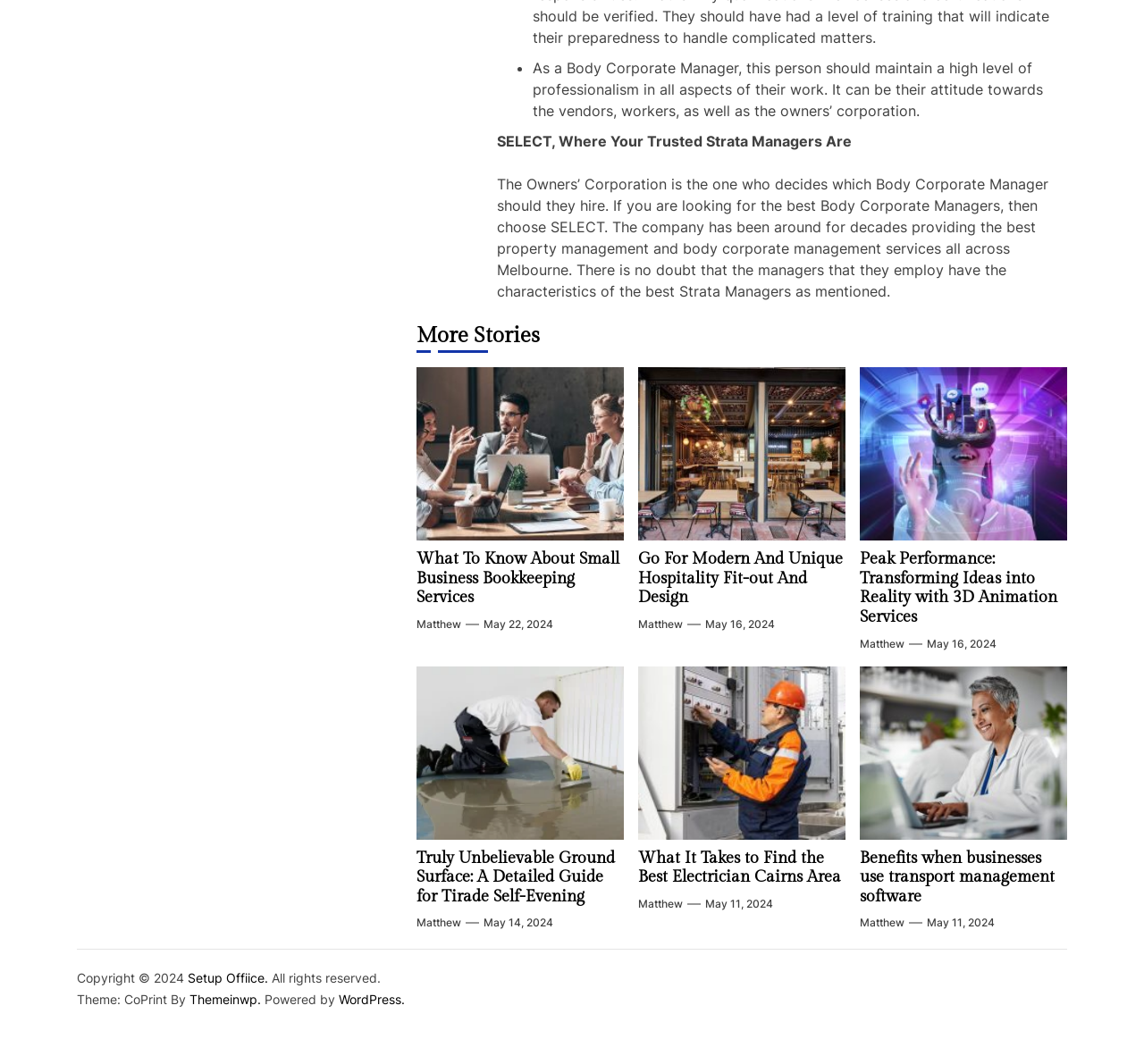Who is the author of the articles?
Give a detailed response to the question by analyzing the screenshot.

The author of the articles is Matthew, as indicated by the links 'Matthew' below each article heading.